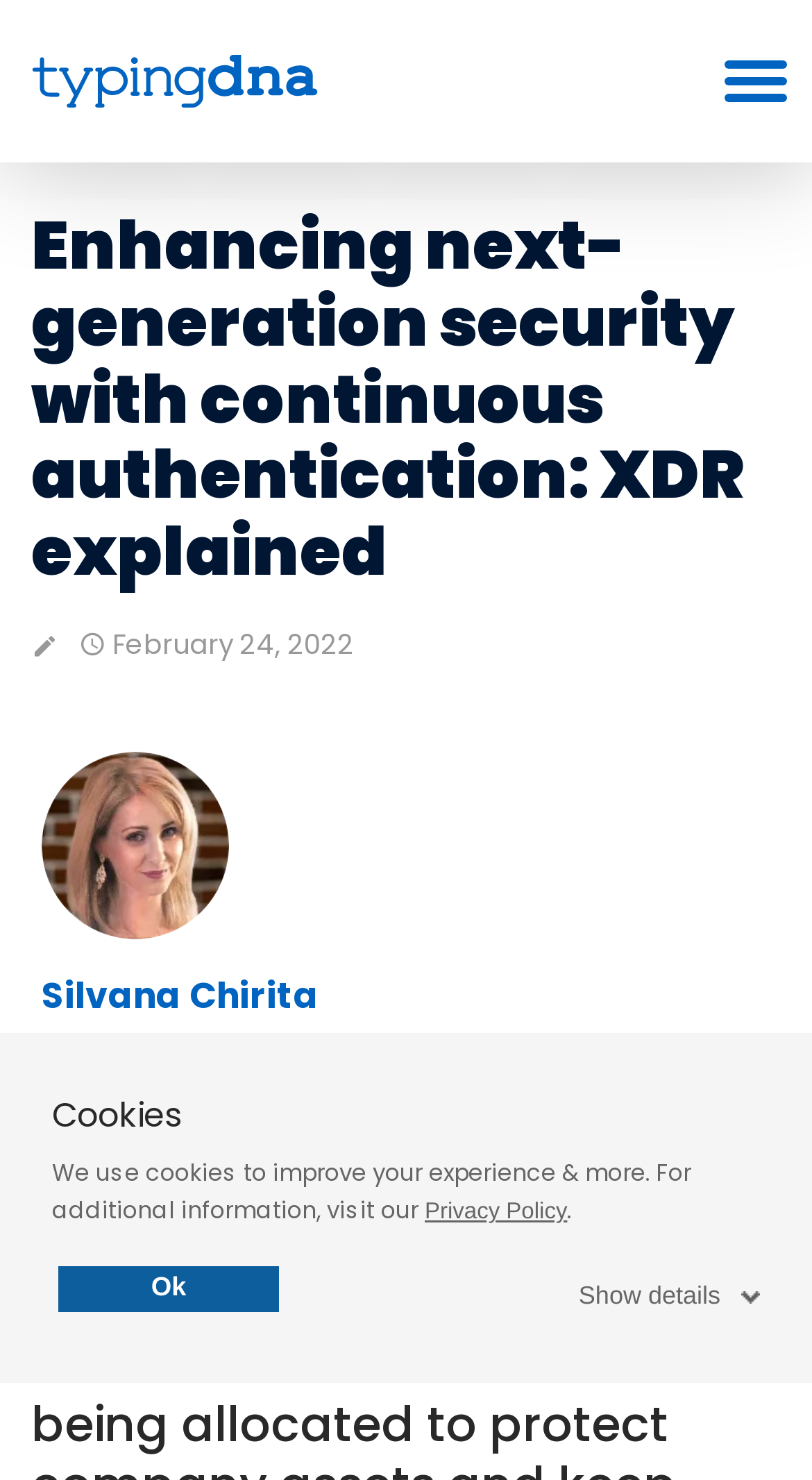What is the author of this article?
Answer the question with a single word or phrase by looking at the picture.

Silvana Chirita